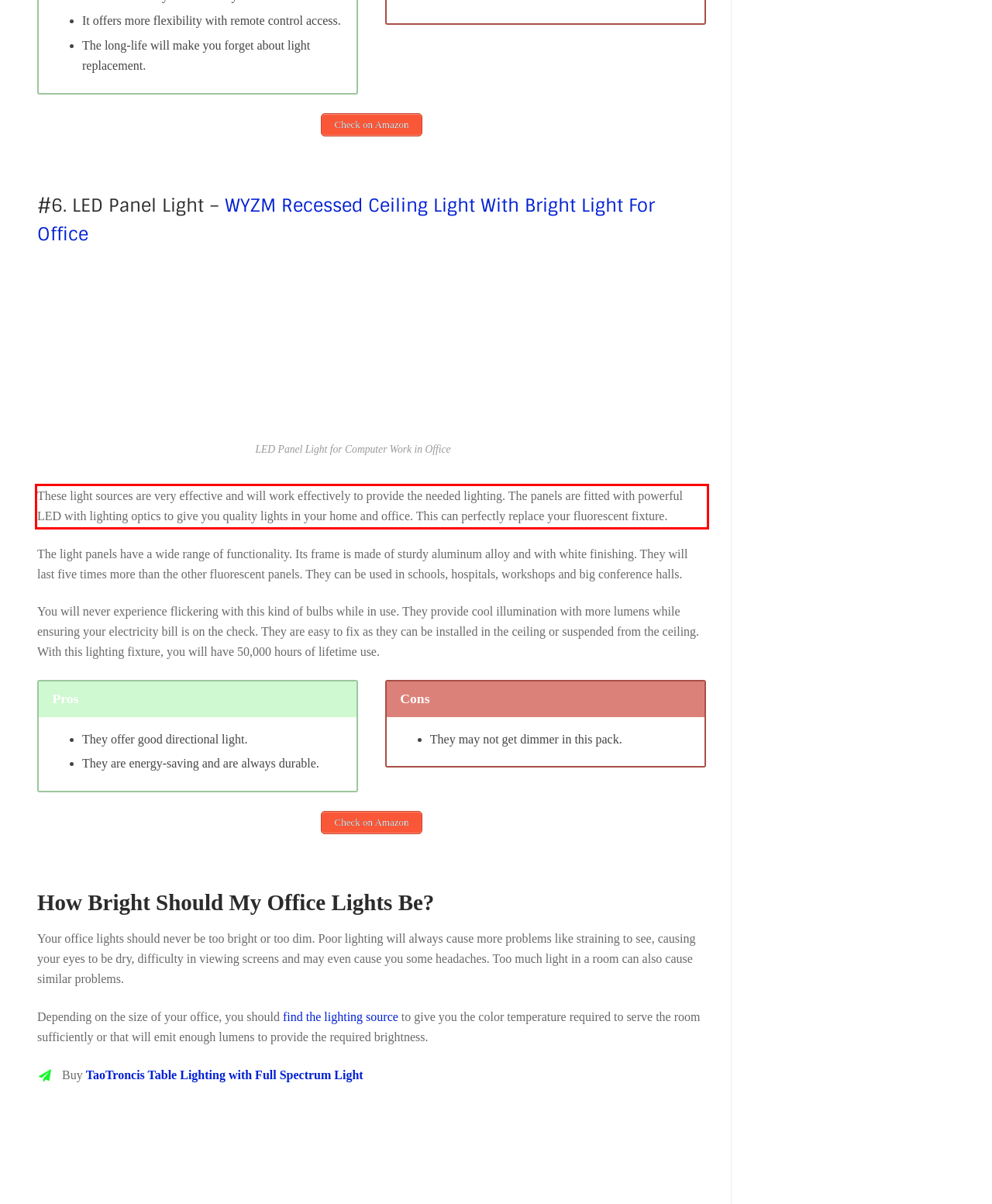Examine the webpage screenshot and use OCR to recognize and output the text within the red bounding box.

These light sources are very effective and will work effectively to provide the needed lighting. The panels are fitted with powerful LED with lighting optics to give you quality lights in your home and office. This can perfectly replace your fluorescent fixture.